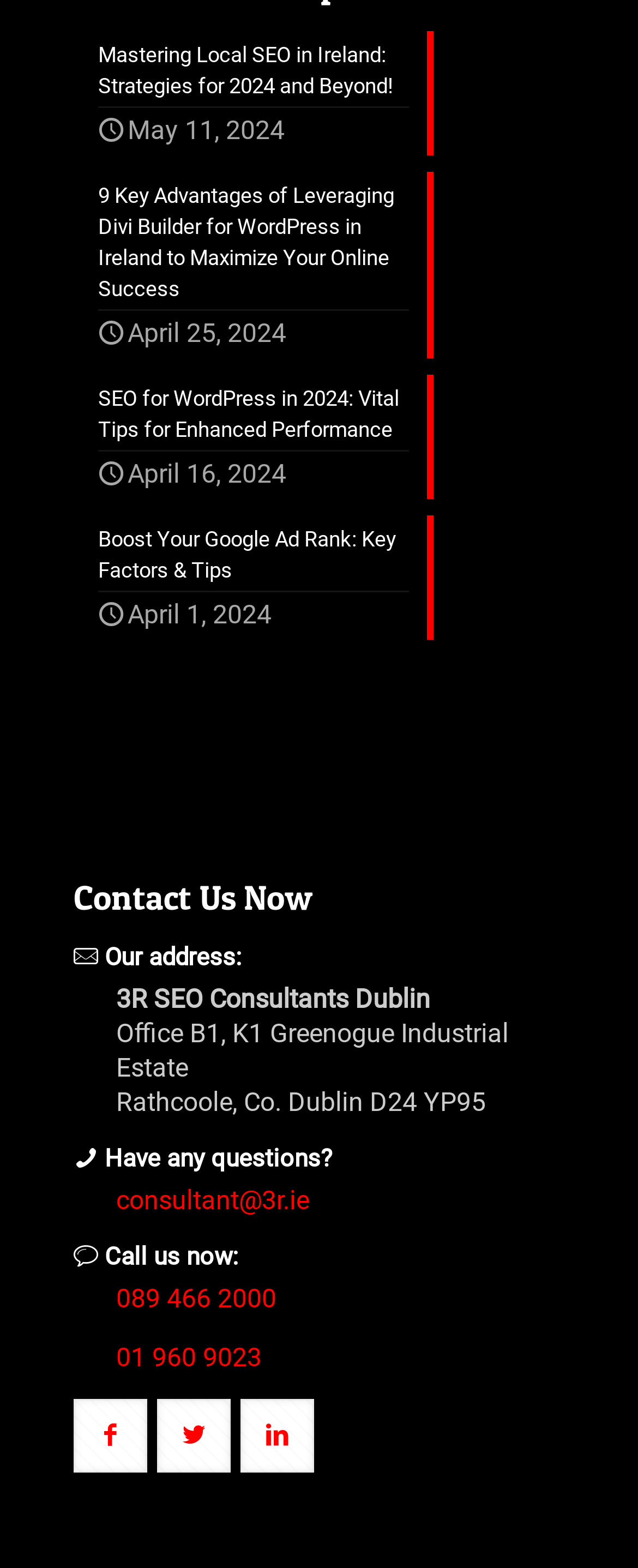Using the image as a reference, answer the following question in as much detail as possible:
What is the name of the industrial estate where the office is located?

I looked at the address listed in the contact information section and found that the office is located in 'K1 Greenogue Industrial Estate'.